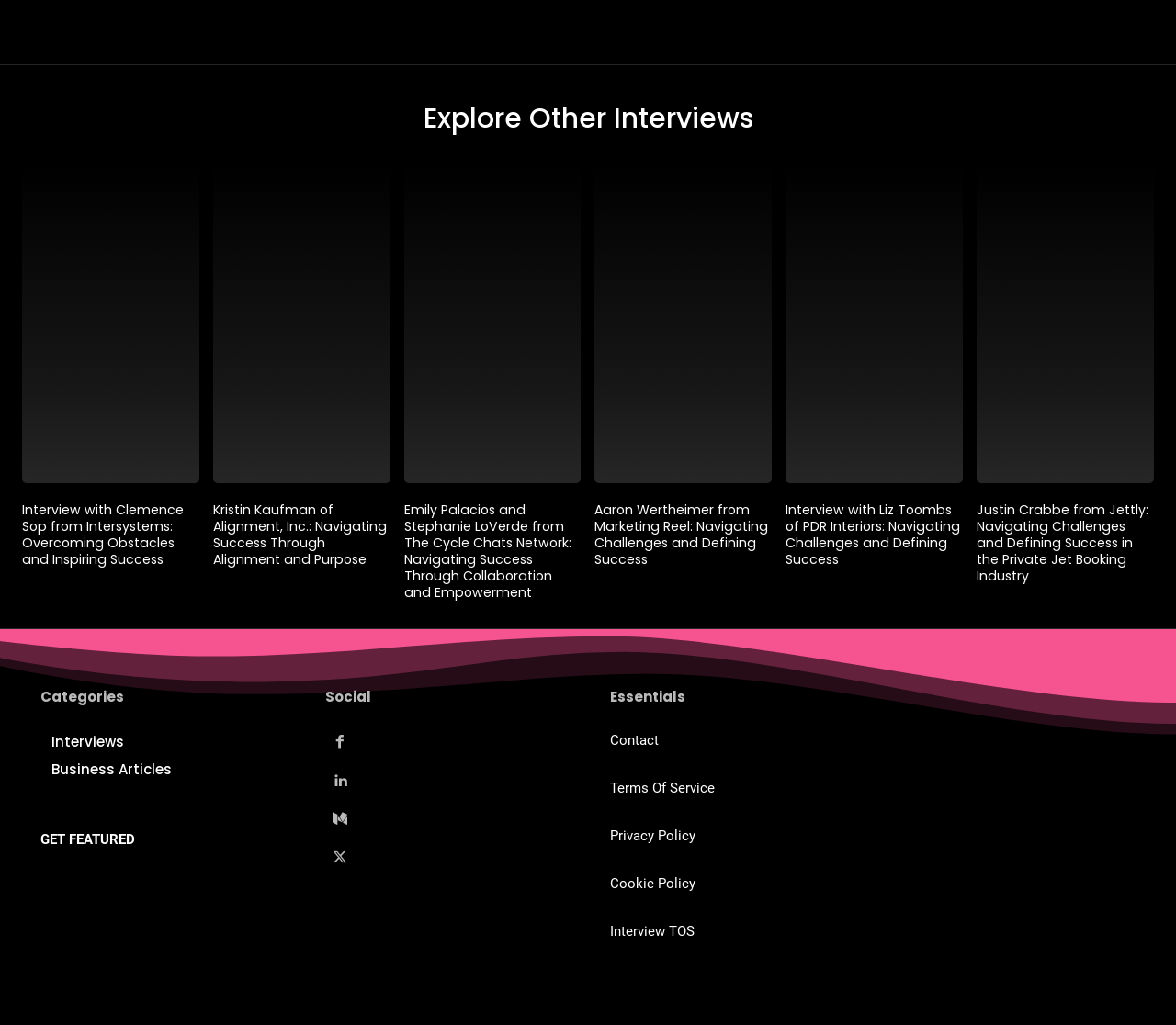Provide the bounding box coordinates of the HTML element described as: "Terms Of Service". The bounding box coordinates should be four float numbers between 0 and 1, i.e., [left, top, right, bottom].

[0.519, 0.761, 0.608, 0.777]